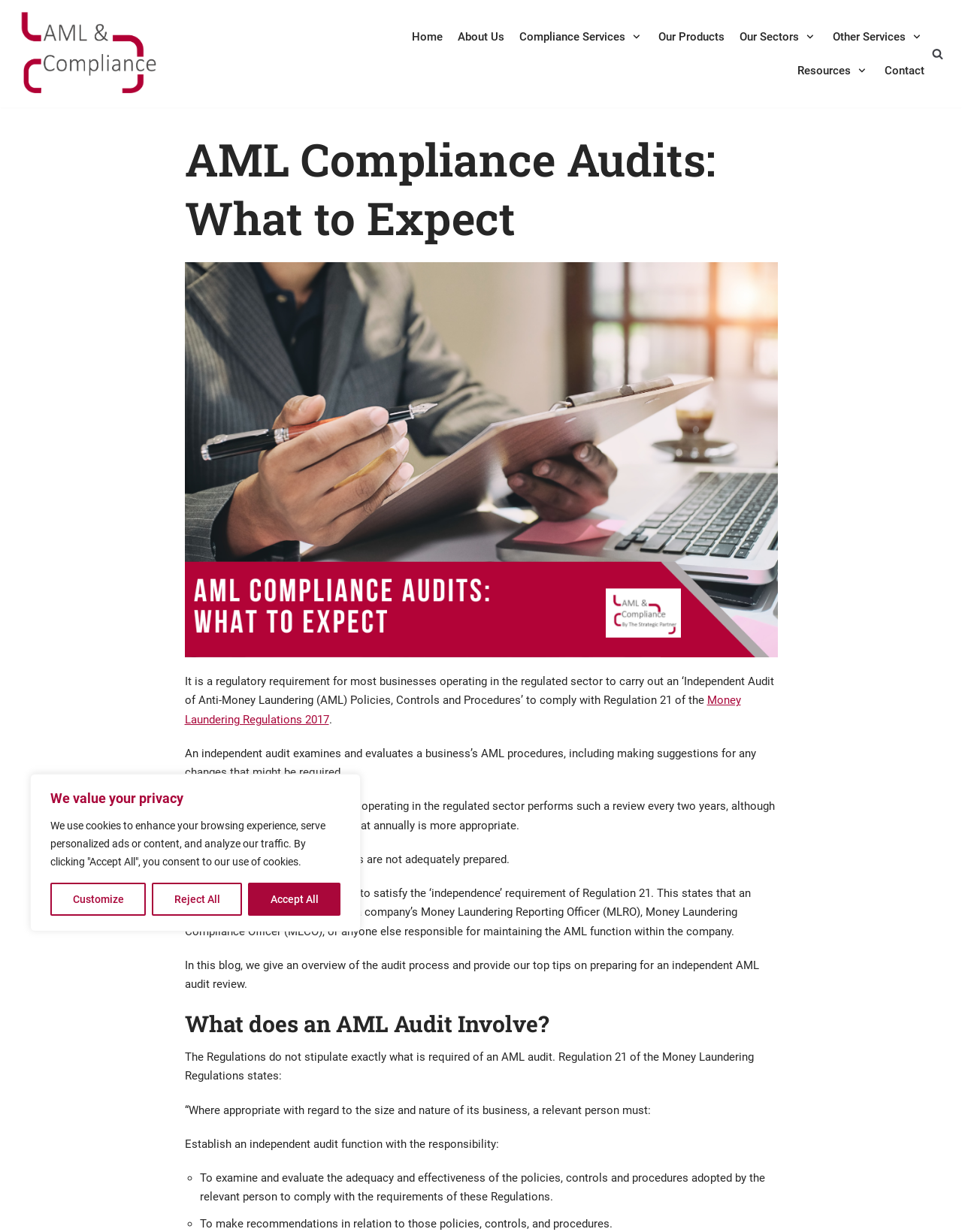Specify the bounding box coordinates of the area to click in order to follow the given instruction: "Filter by year."

None